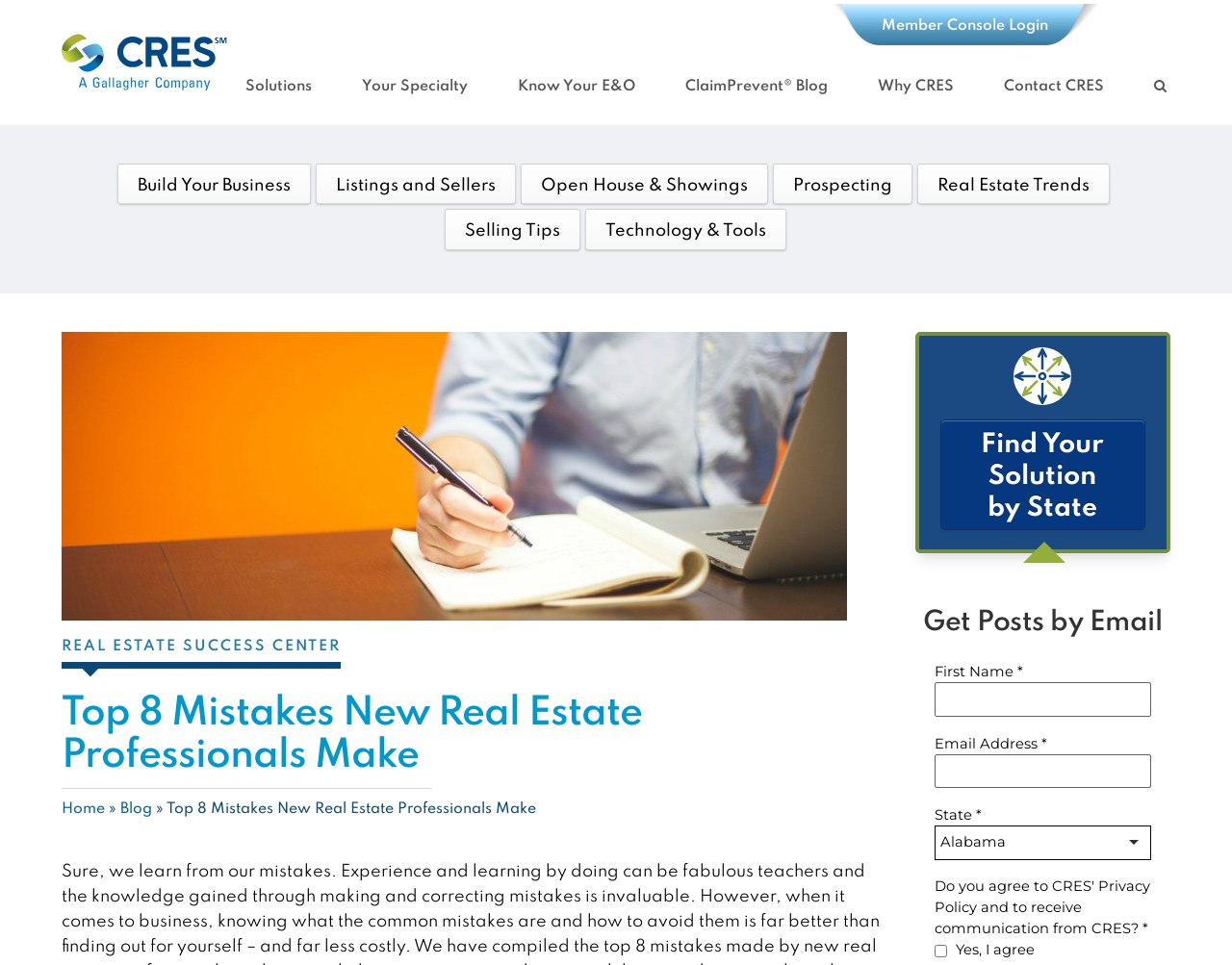Identify the bounding box coordinates for the element you need to click to achieve the following task: "Enter your first name". The coordinates must be four float values ranging from 0 to 1, formatted as [left, top, right, bottom].

[0.758, 0.707, 0.934, 0.743]